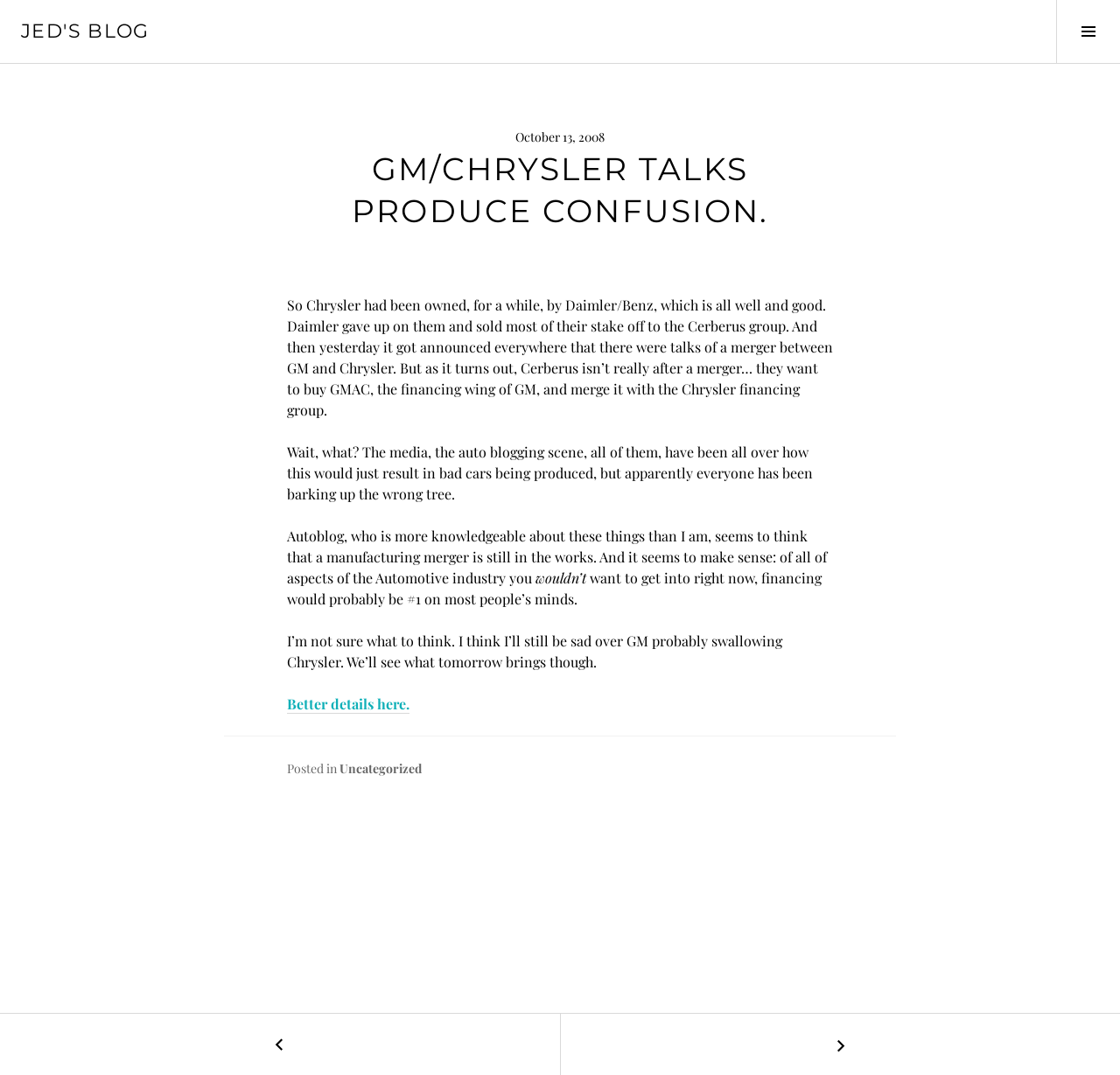Give the bounding box coordinates for this UI element: "Better details here.". The coordinates should be four float numbers between 0 and 1, arranged as [left, top, right, bottom].

[0.256, 0.646, 0.366, 0.664]